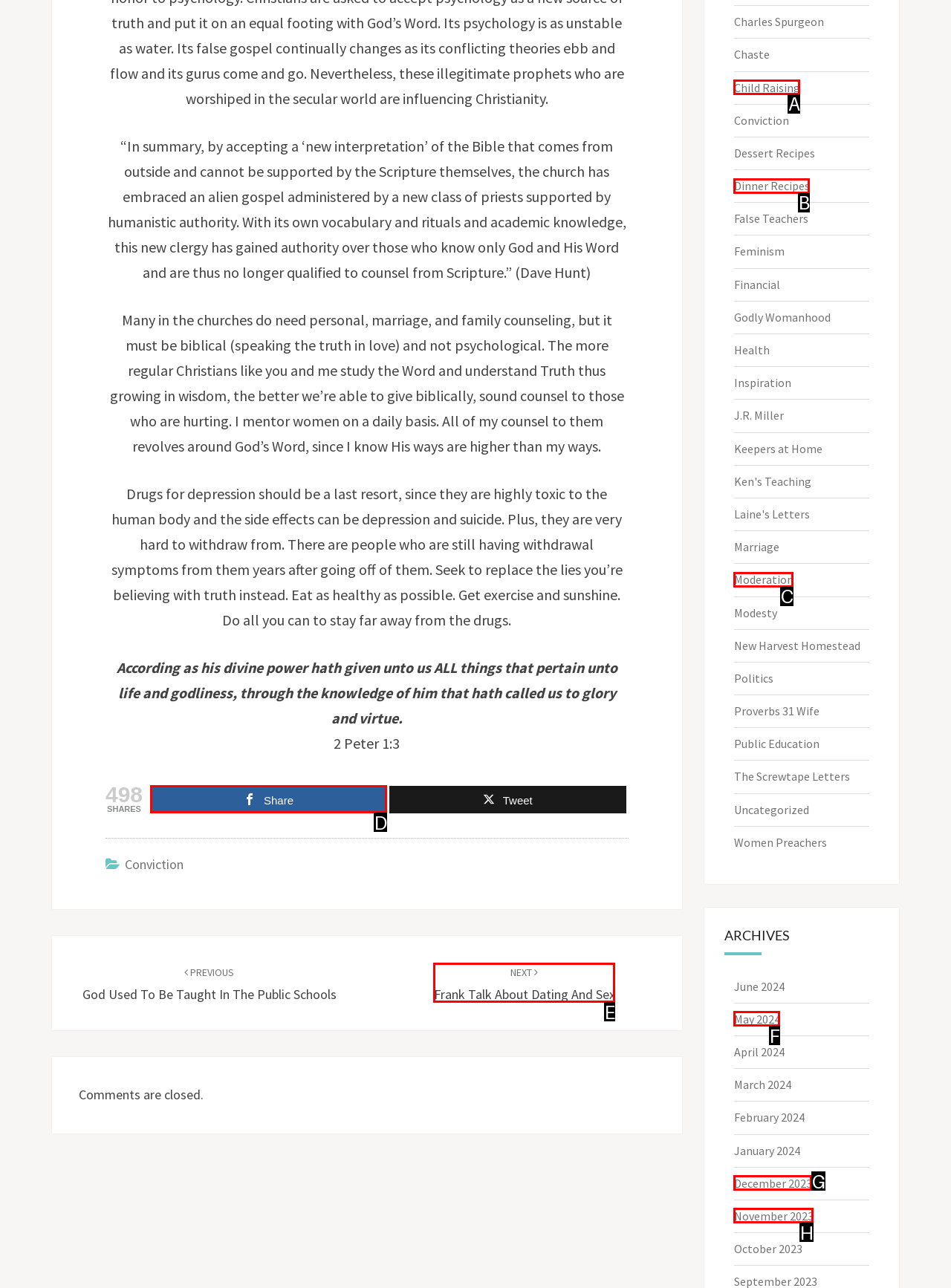Match the description to the correct option: Log in
Provide the letter of the matching option directly.

None